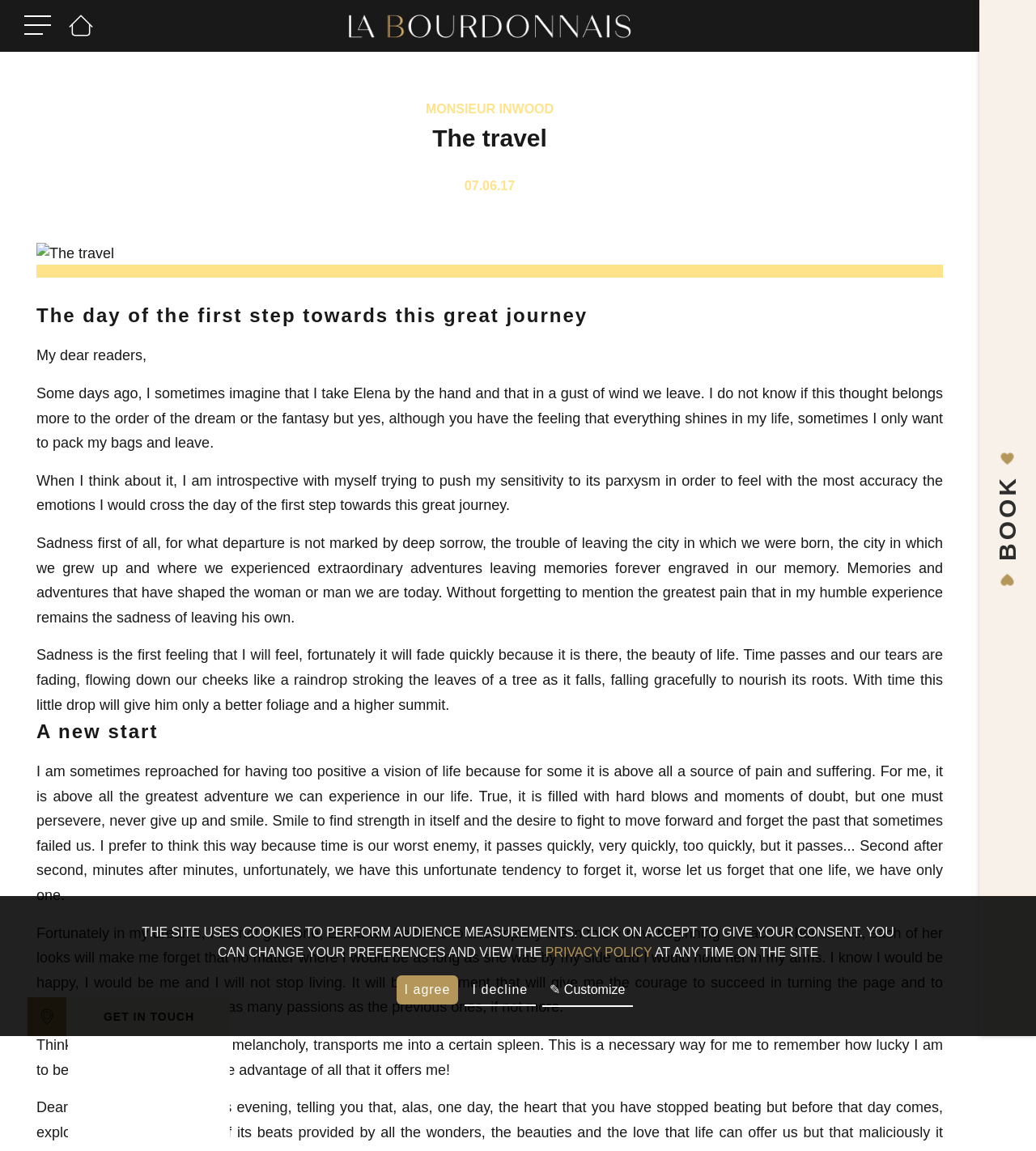What is the name of the hotel?
Analyze the screenshot and provide a detailed answer to the question.

The name of the hotel can be found in the link 'Hôtel La Bourdonnais' which is a part of the webpage's content. It is located at the top of the page and is a prominent element.